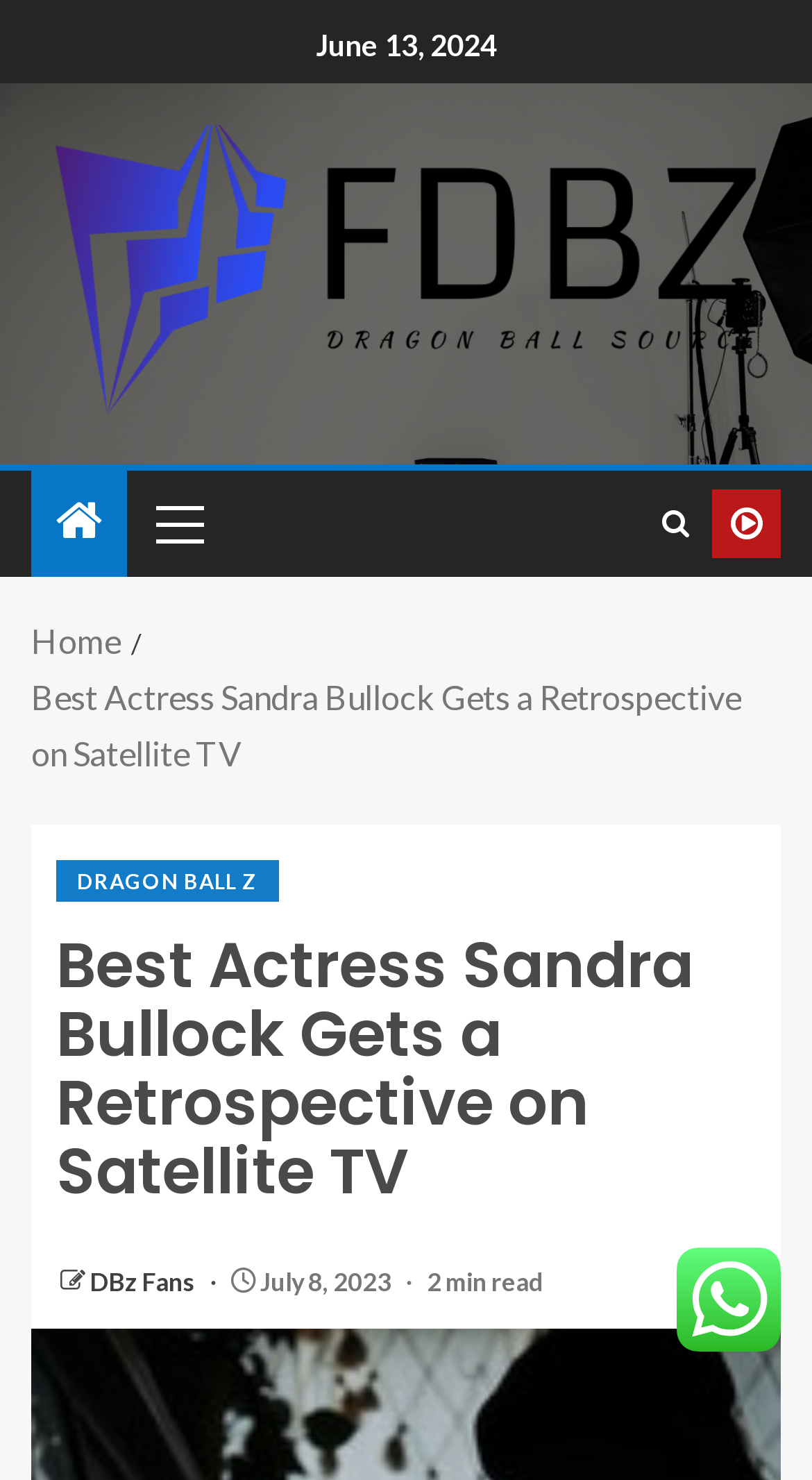Use the information in the screenshot to answer the question comprehensively: What is the date mentioned at the top of the page?

The date is mentioned at the top of the page, which is 'June 13, 2024', indicating the publication or update date of the article.